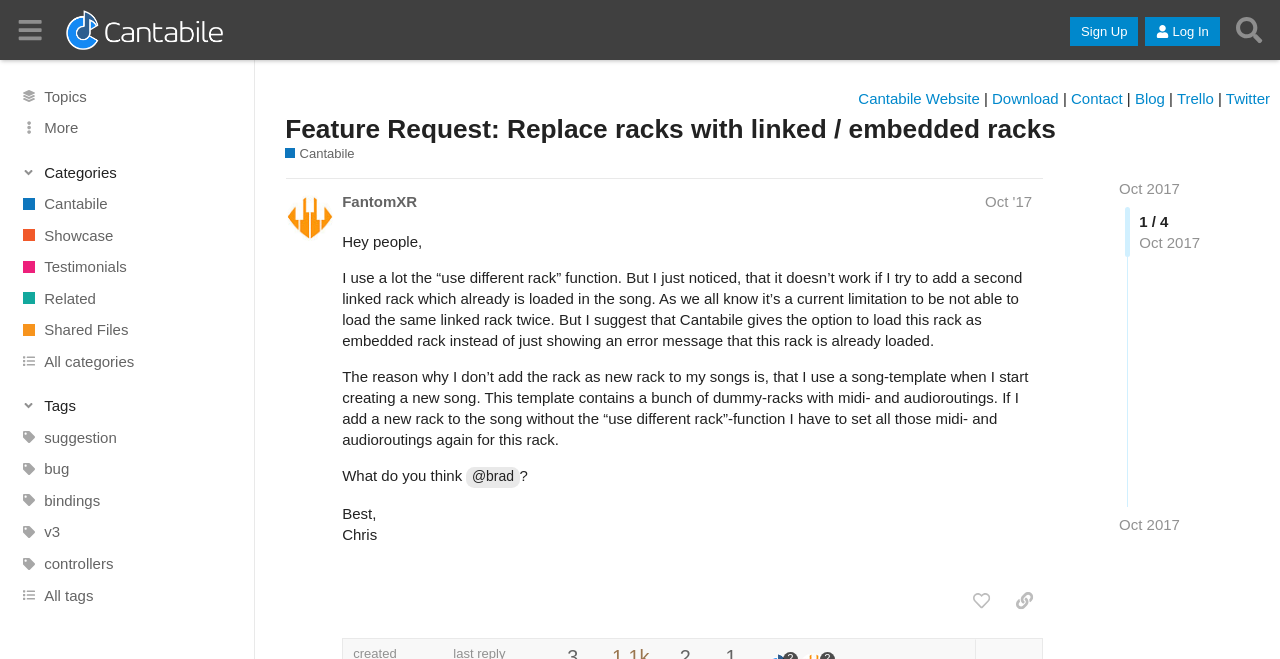Determine the bounding box coordinates for the HTML element described here: "title="like this post"".

[0.752, 0.886, 0.781, 0.938]